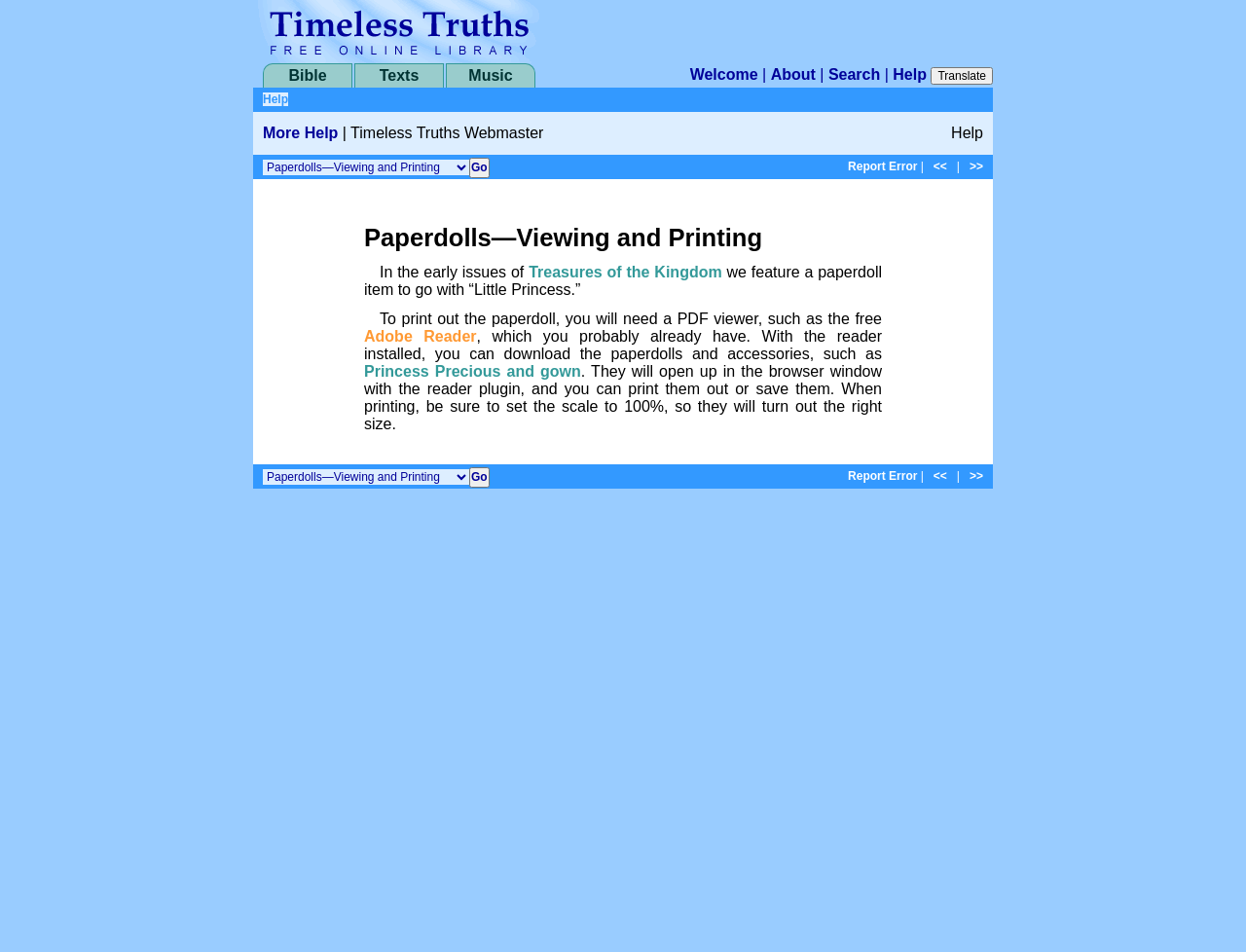Determine the bounding box coordinates of the UI element described below. Use the format (top-left x, top-left y, bottom-right x, bottom-right y) with floating point numbers between 0 and 1: Bible

[0.211, 0.066, 0.283, 0.092]